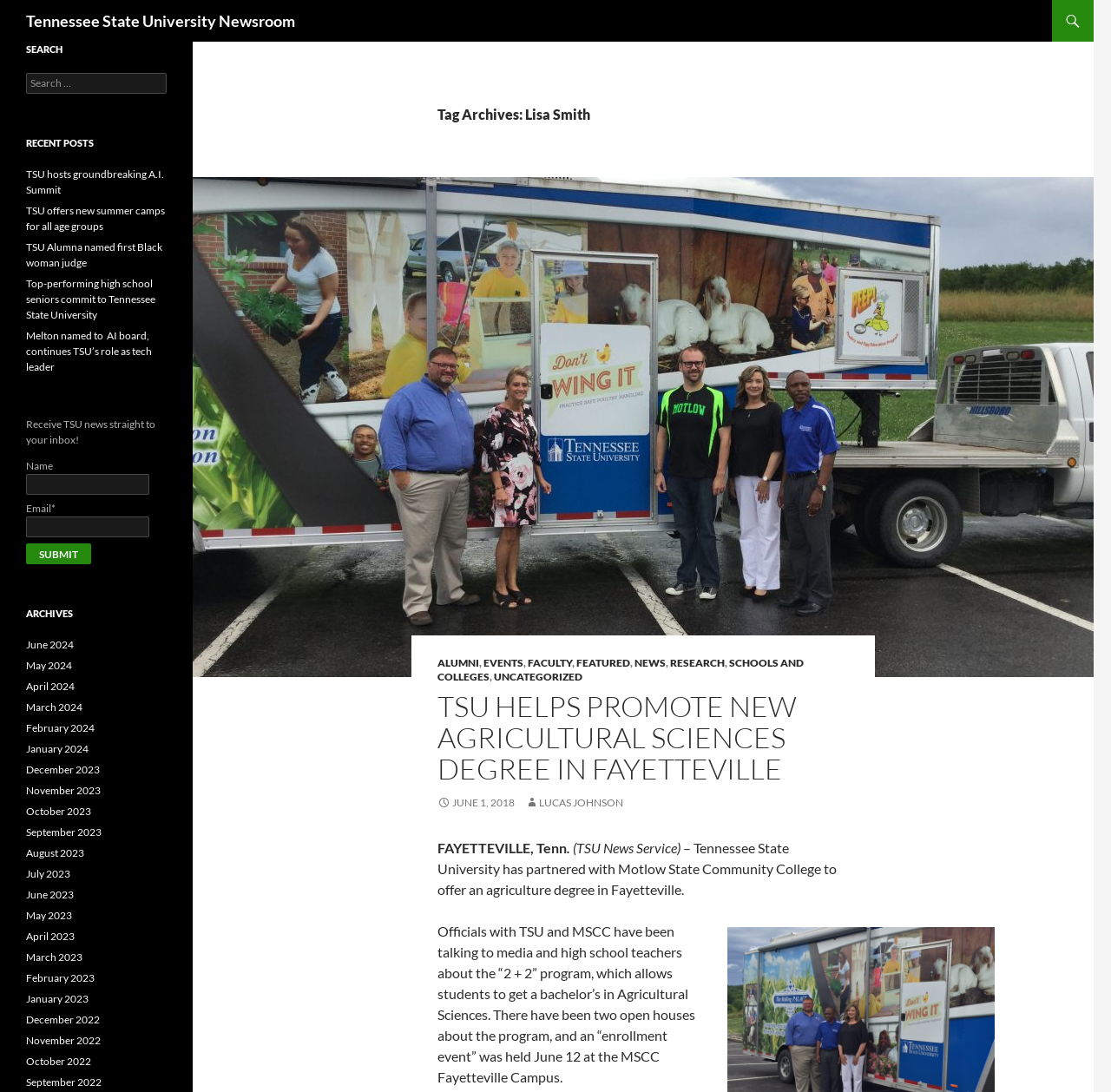Please provide a one-word or short phrase answer to the question:
What is the topic of the news article?

Agricultural Sciences degree